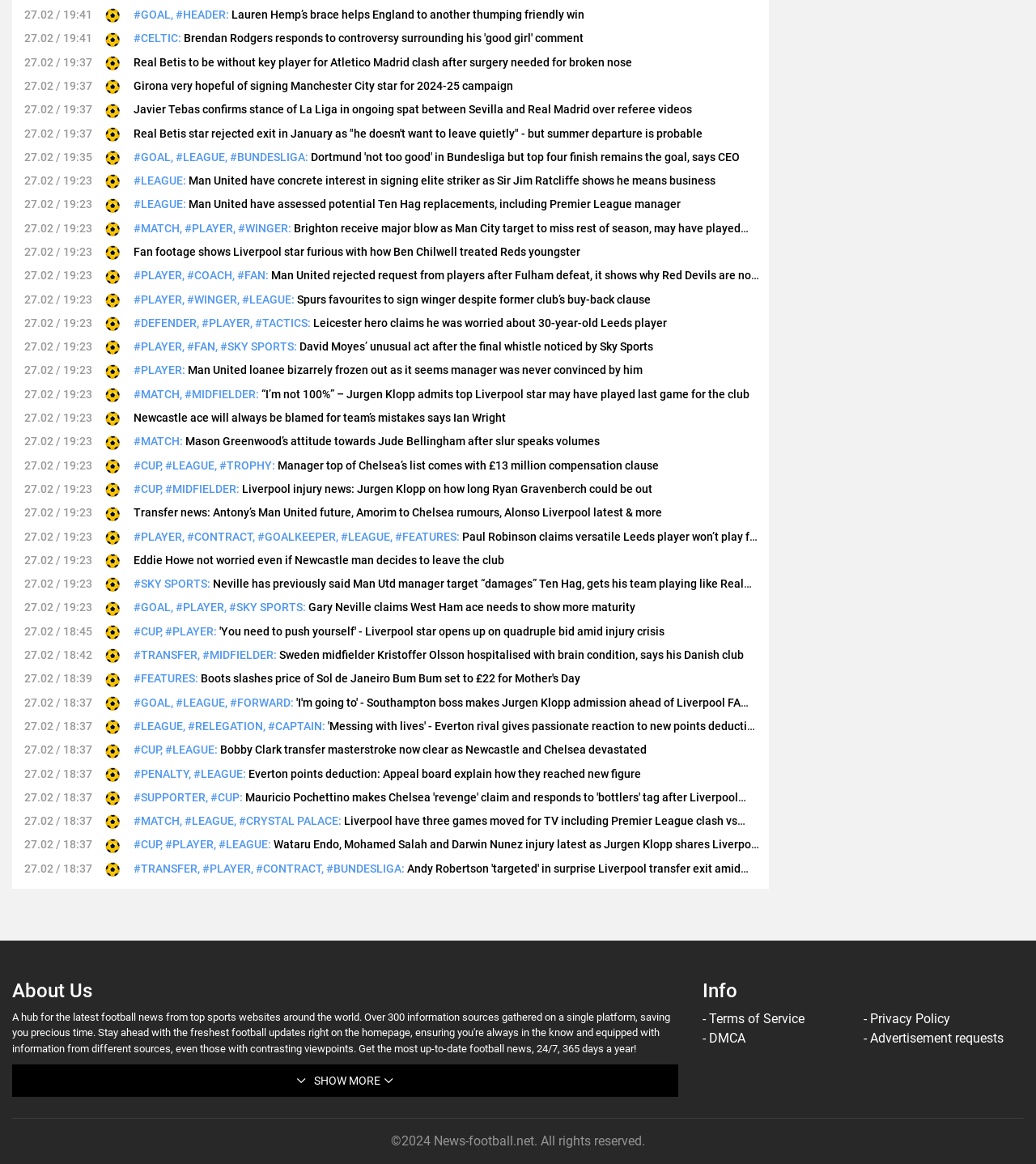What is the date and time of the first news article?
Please give a detailed answer to the question using the information shown in the image.

I found the date and time of the first news article by looking at the topmost StaticText element, which has the text '27.02 / 19:41'.